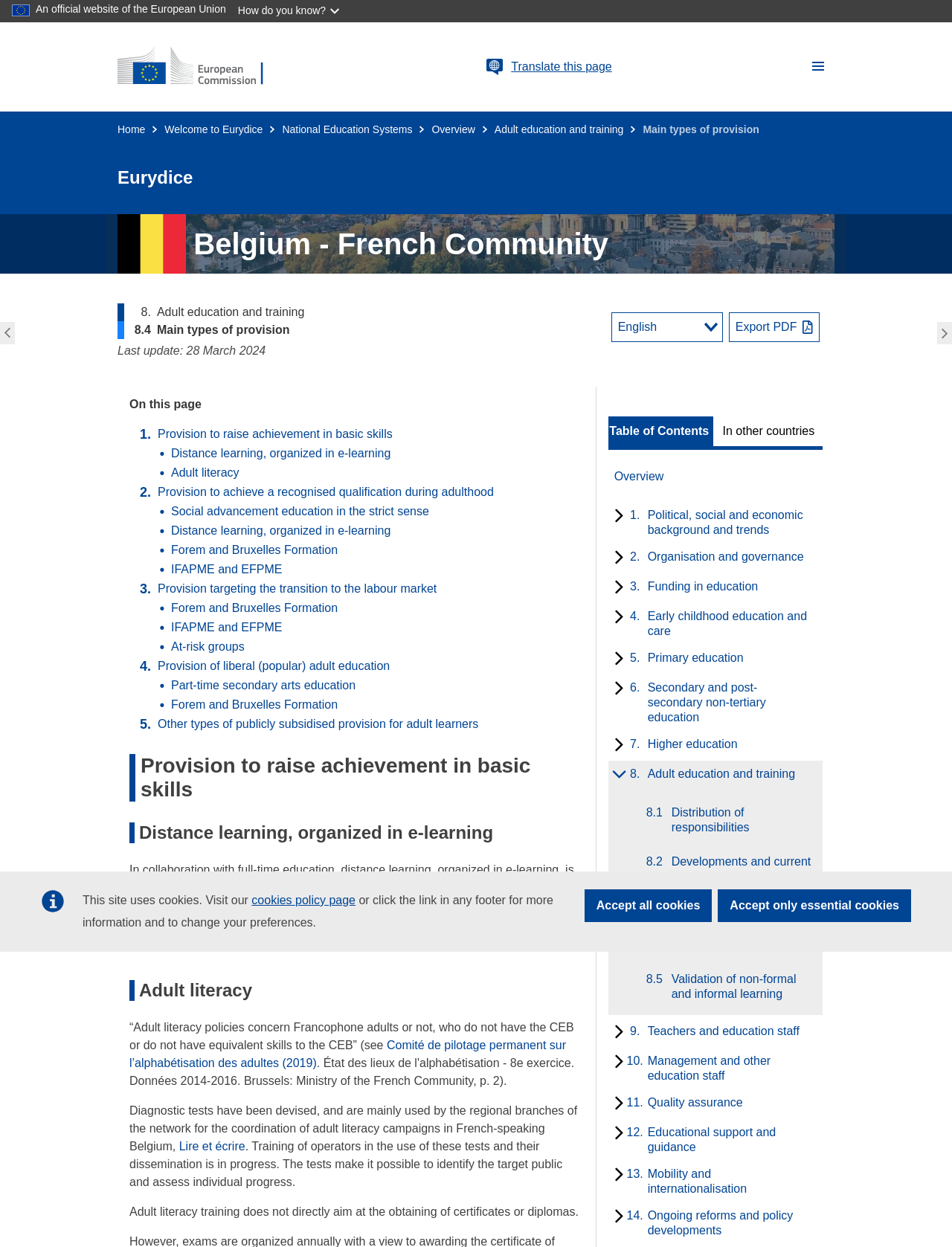What is the name of the education system being described?
Please provide a comprehensive and detailed answer to the question.

I determined the answer by looking at the heading 'Eurydice' at the top of the webpage, which suggests that the webpage is describing the Eurydice education system.